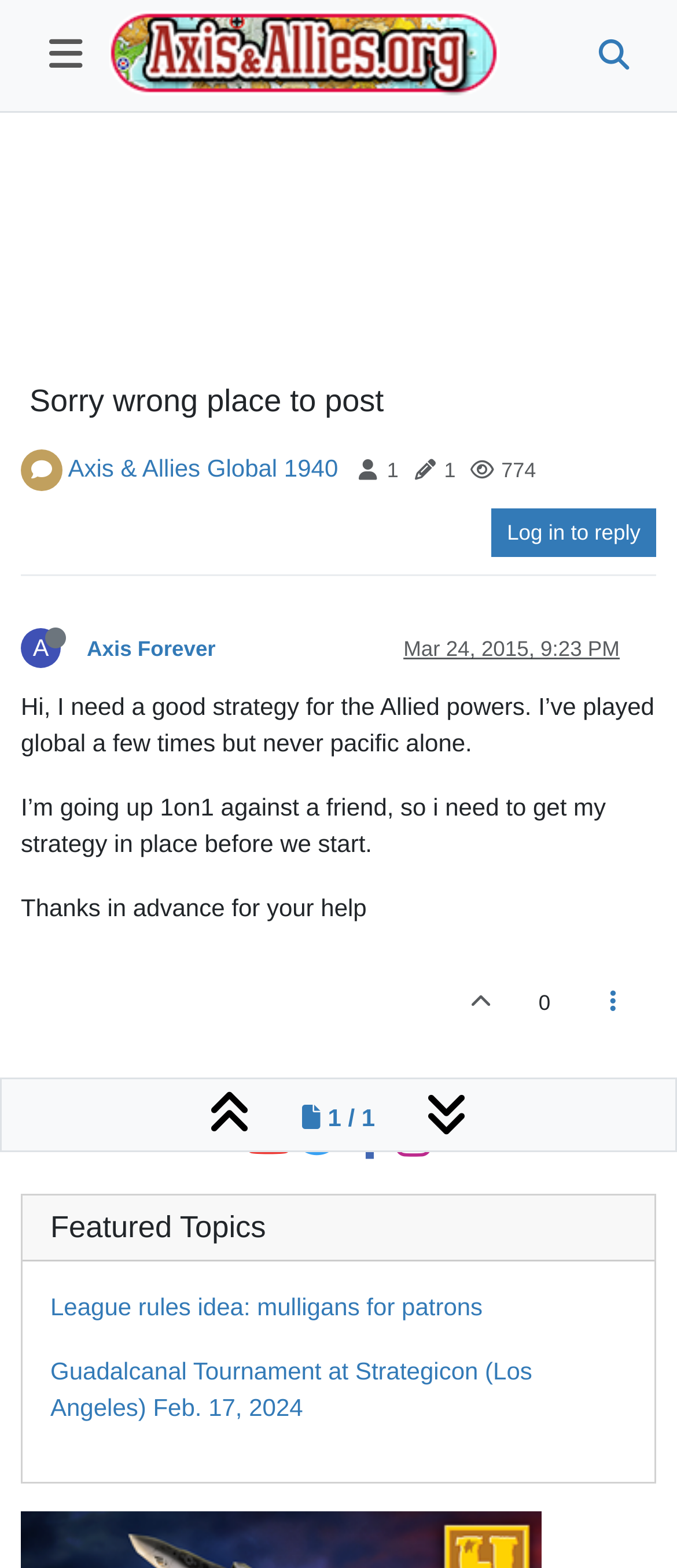How many posts has the user 'Axis Forever' made?
Based on the screenshot, provide a one-word or short-phrase response.

1